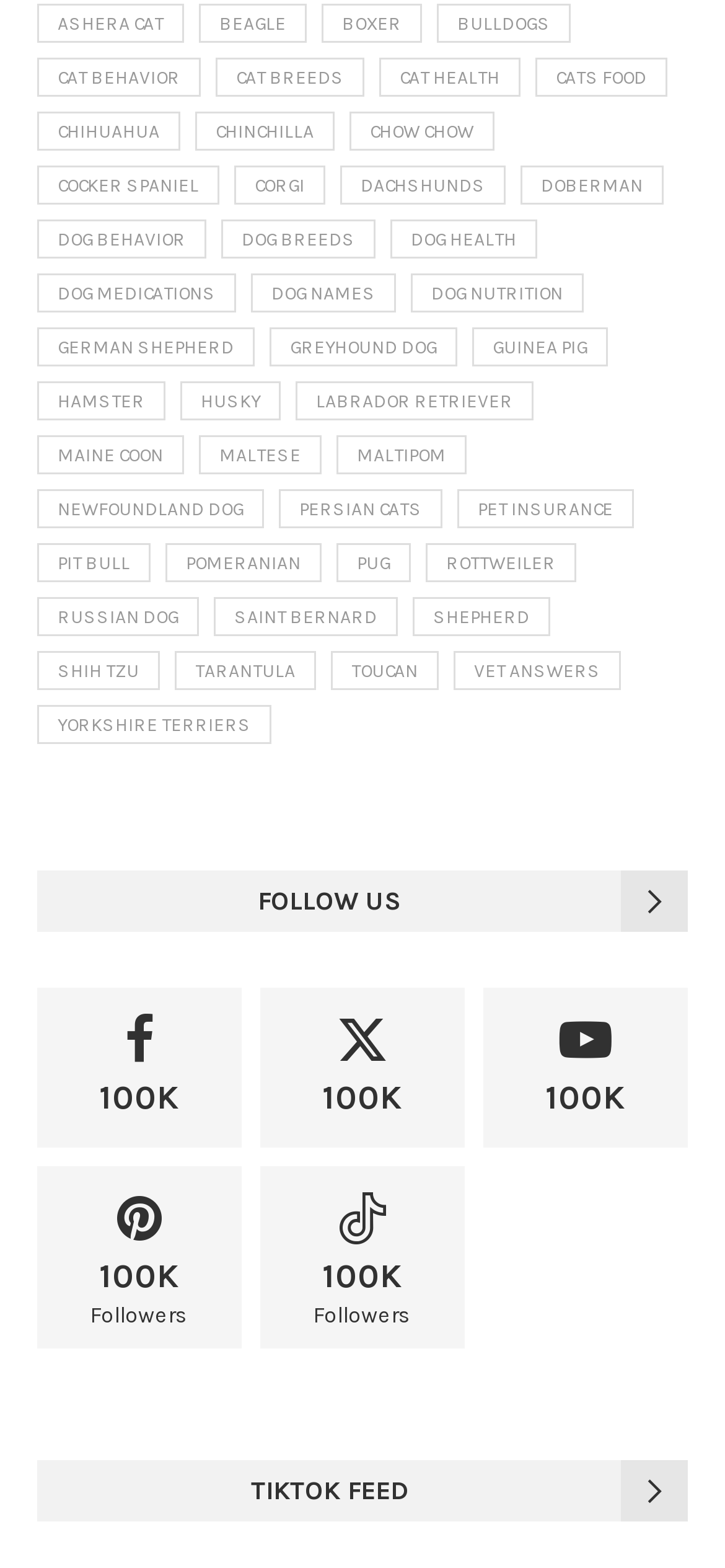Find the coordinates for the bounding box of the element with this description: "pug".

[0.464, 0.432, 0.567, 0.457]